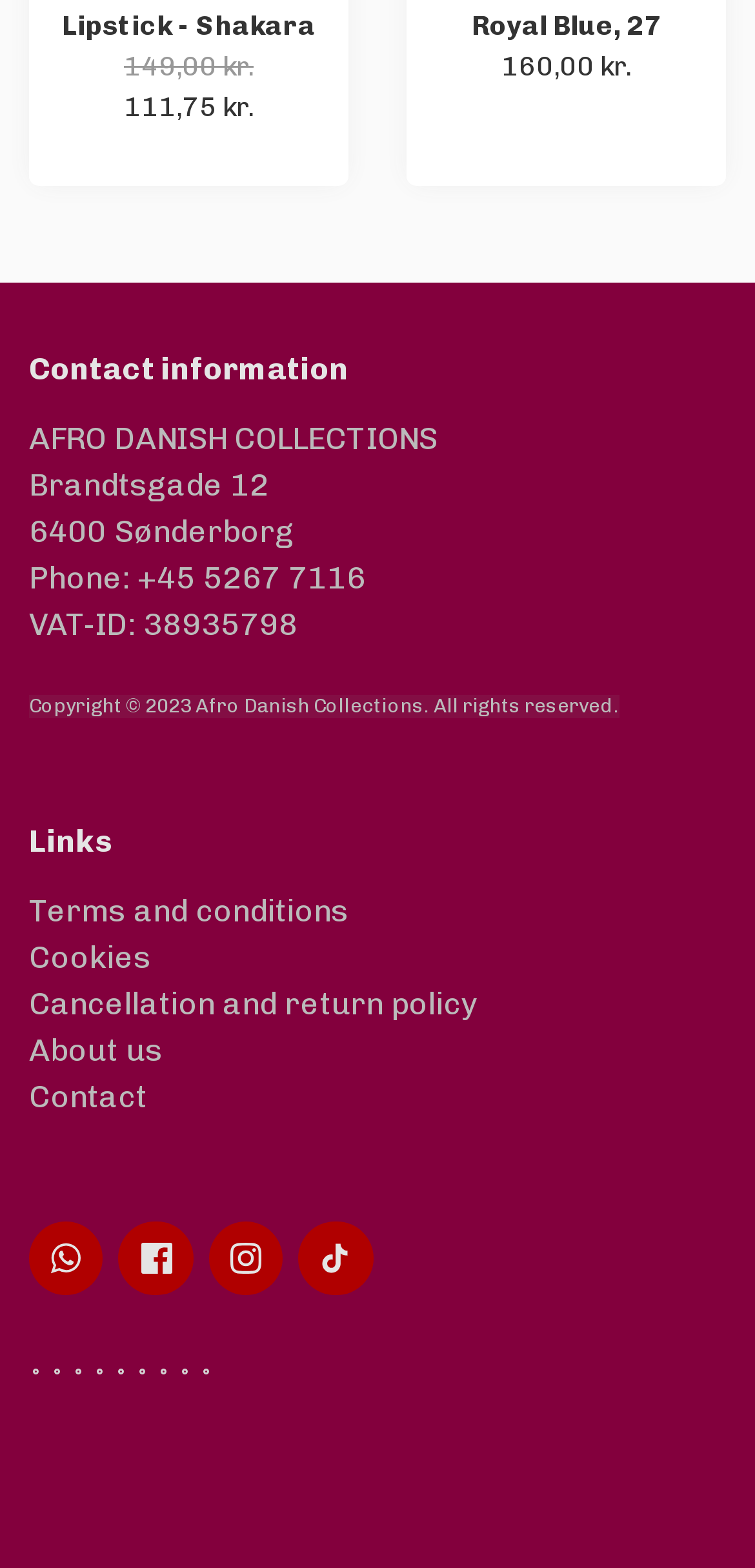What payment methods are accepted on the webpage?
Refer to the image and provide a concise answer in one word or phrase.

Mobilepay, VISA, Mastercard, Maestro, PayPal, Klarna Payments, Apple Pay, Anyday, Google Pay